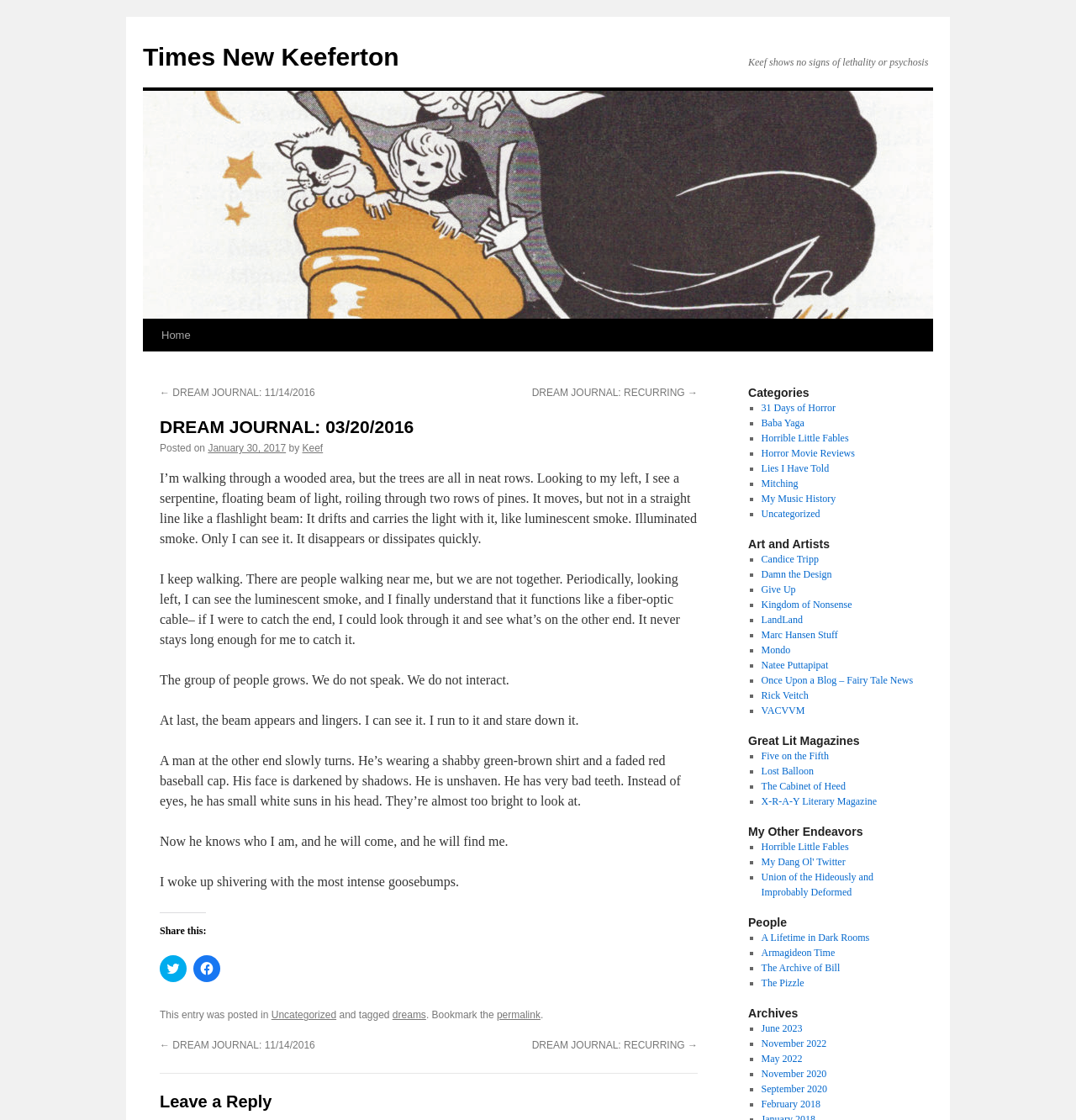Using the given description, provide the bounding box coordinates formatted as (top-left x, top-left y, bottom-right x, bottom-right y), with all values being floating point numbers between 0 and 1. Description: Damn the Design

[0.707, 0.508, 0.773, 0.518]